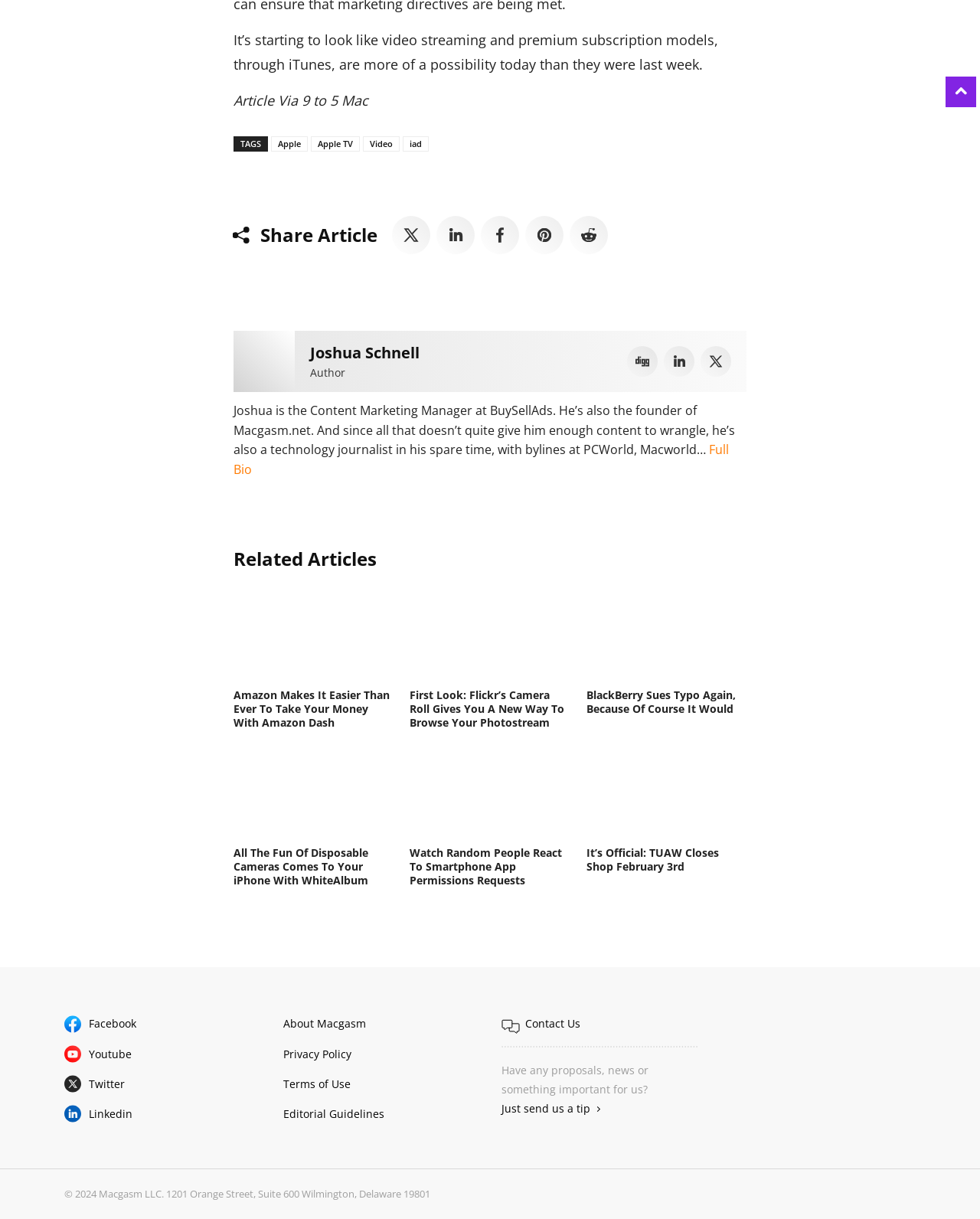What are the related articles about?
Please respond to the question with a detailed and informative answer.

The related articles section contains links to articles with titles such as 'Amazon Makes It Easier Than Ever To Take Your Money With Amazon Dash', 'First Look: Flickr’s Camera Roll Gives You A New Way To Browse Your Photostream', and 'BlackBerry Sues Typo Again, Because Of Course It Would'. These titles suggest that the related articles are about technology.